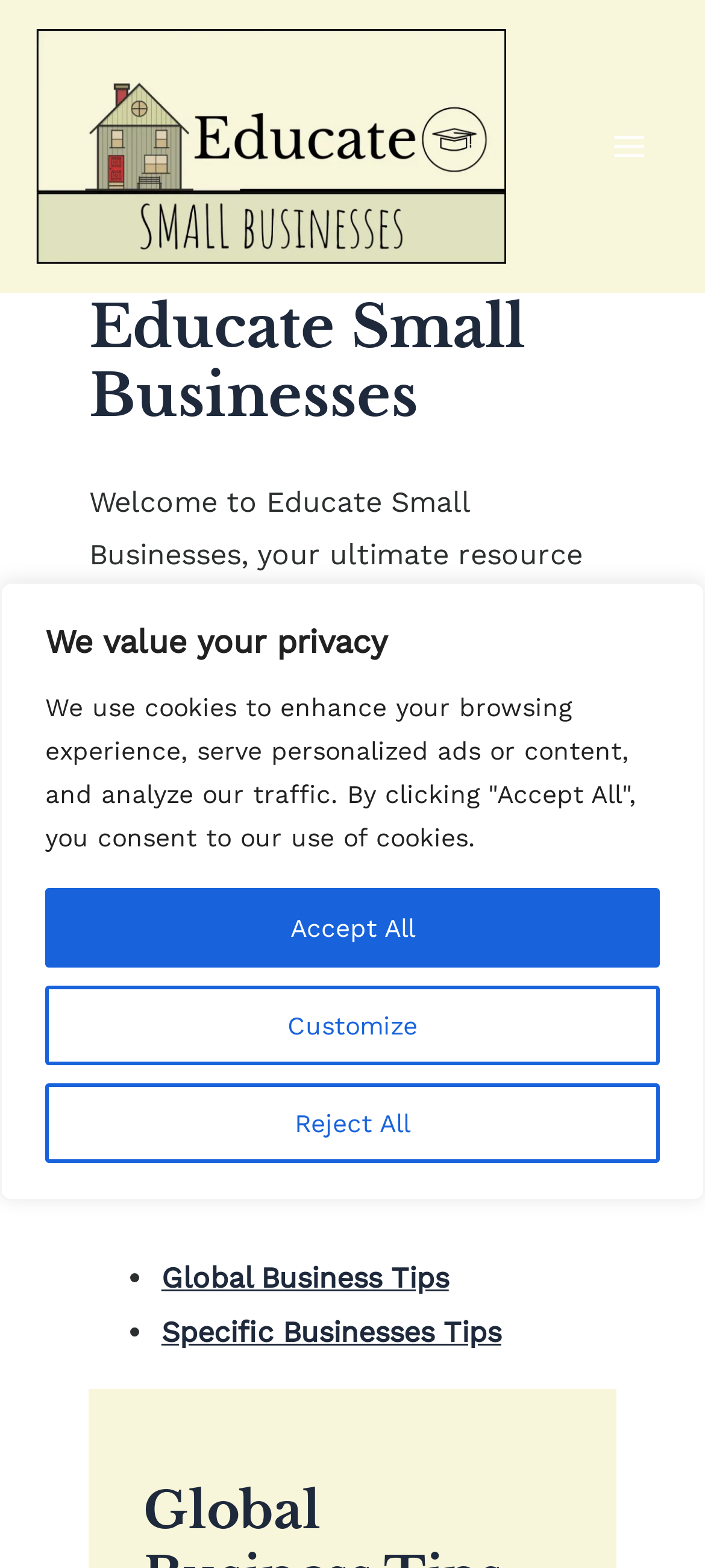Can you give a detailed response to the following question using the information from the image? Is there a logo on the webpage?

Based on the webpage content, there is a logo on the webpage, which is the 'educate small businesses banner logo' image located at the top of the page.